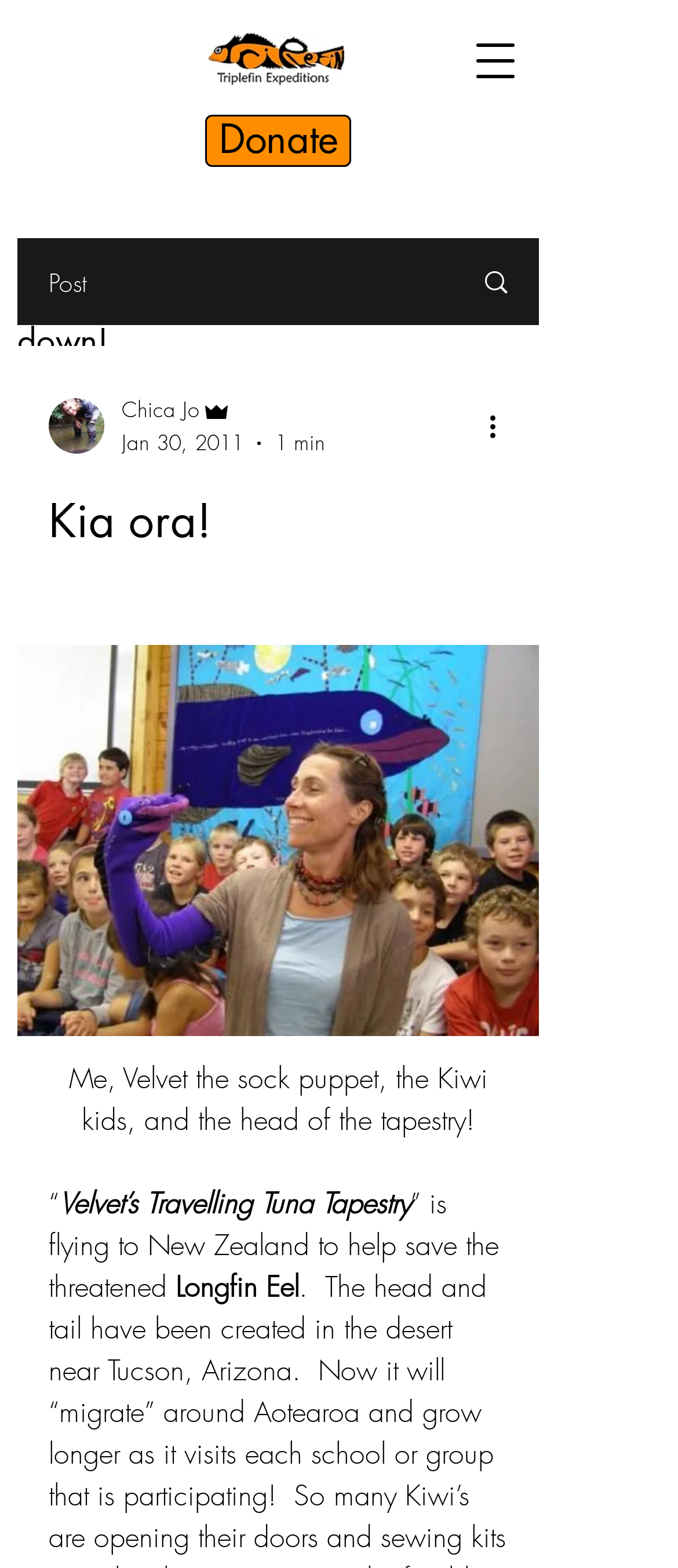Respond to the question below with a single word or phrase: What is the name of the author?

Chica Jo